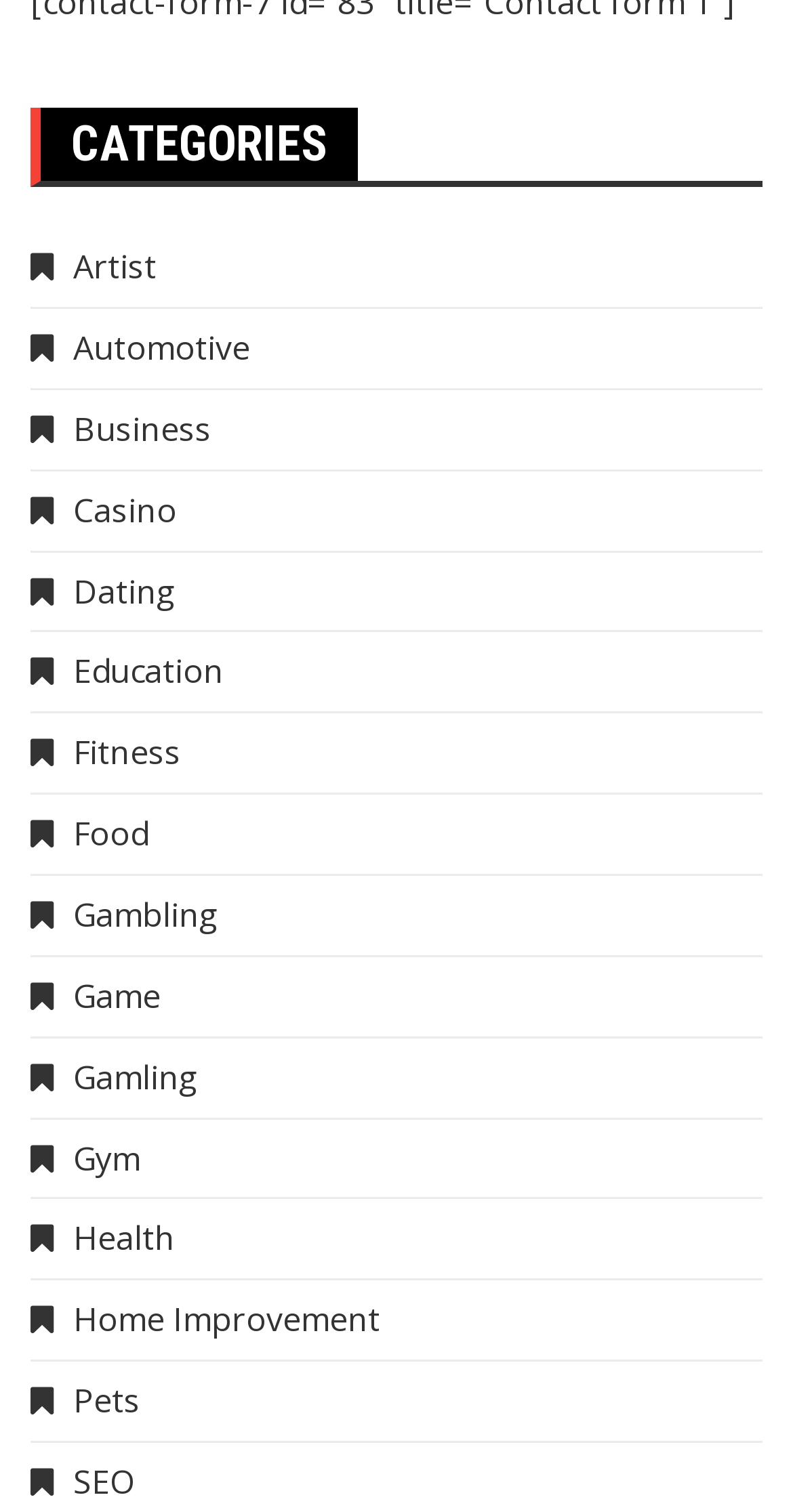Determine the bounding box coordinates of the UI element described by: "Pets".

[0.038, 0.911, 0.177, 0.941]